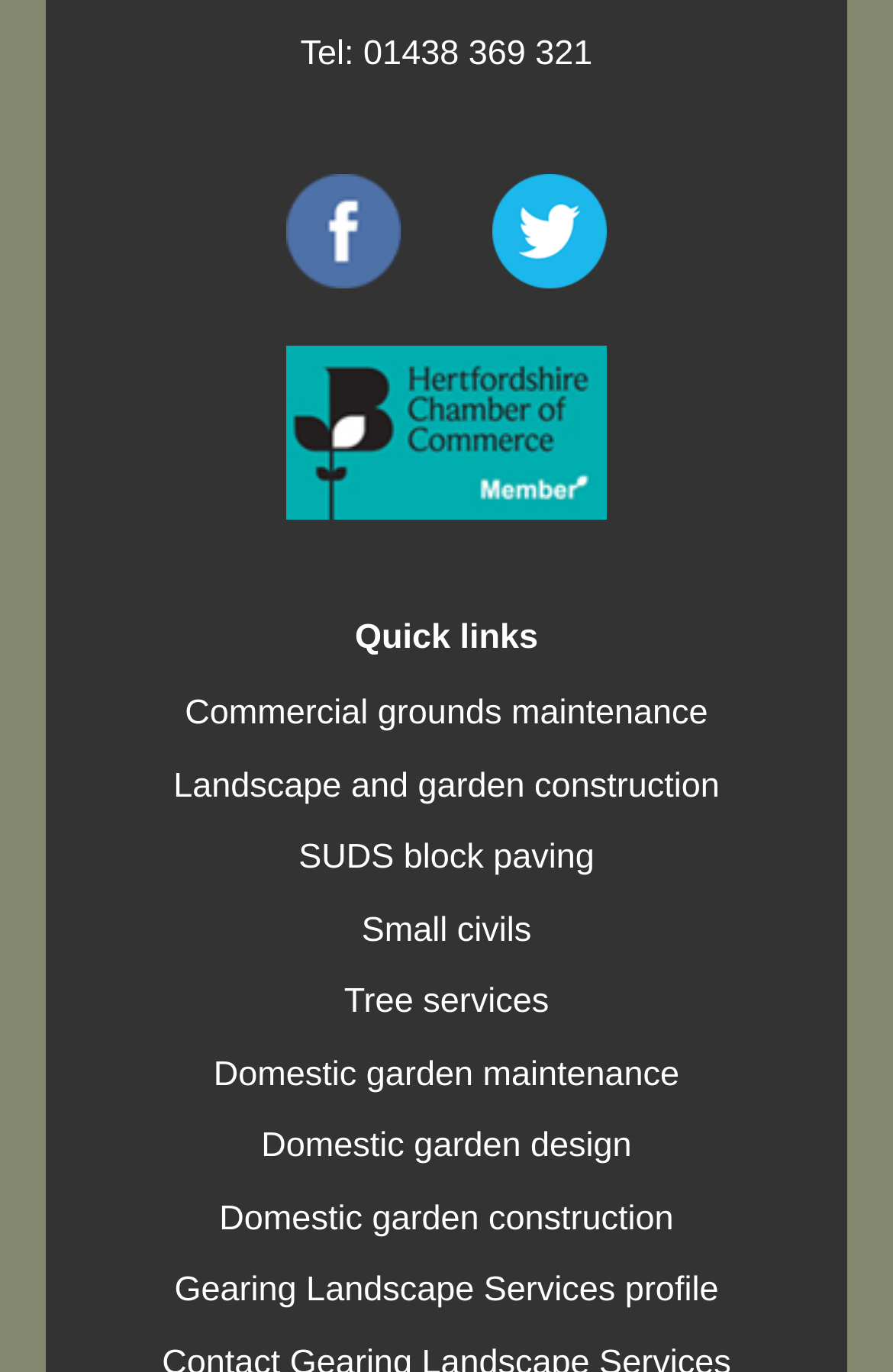Determine the bounding box of the UI element mentioned here: "Search eBooks & audioBooks here". The coordinates must be in the format [left, top, right, bottom] with values ranging from 0 to 1.

None